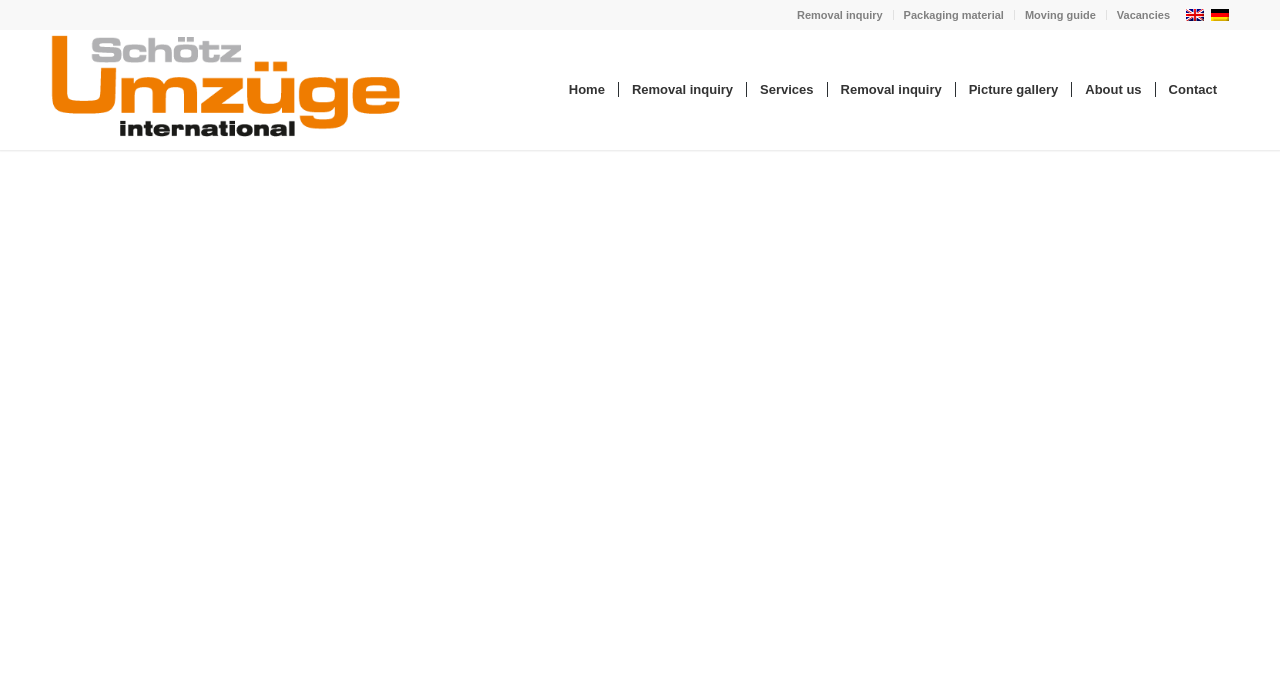Highlight the bounding box coordinates of the element you need to click to perform the following instruction: "Click on Removal inquiry."

[0.623, 0.003, 0.69, 0.04]